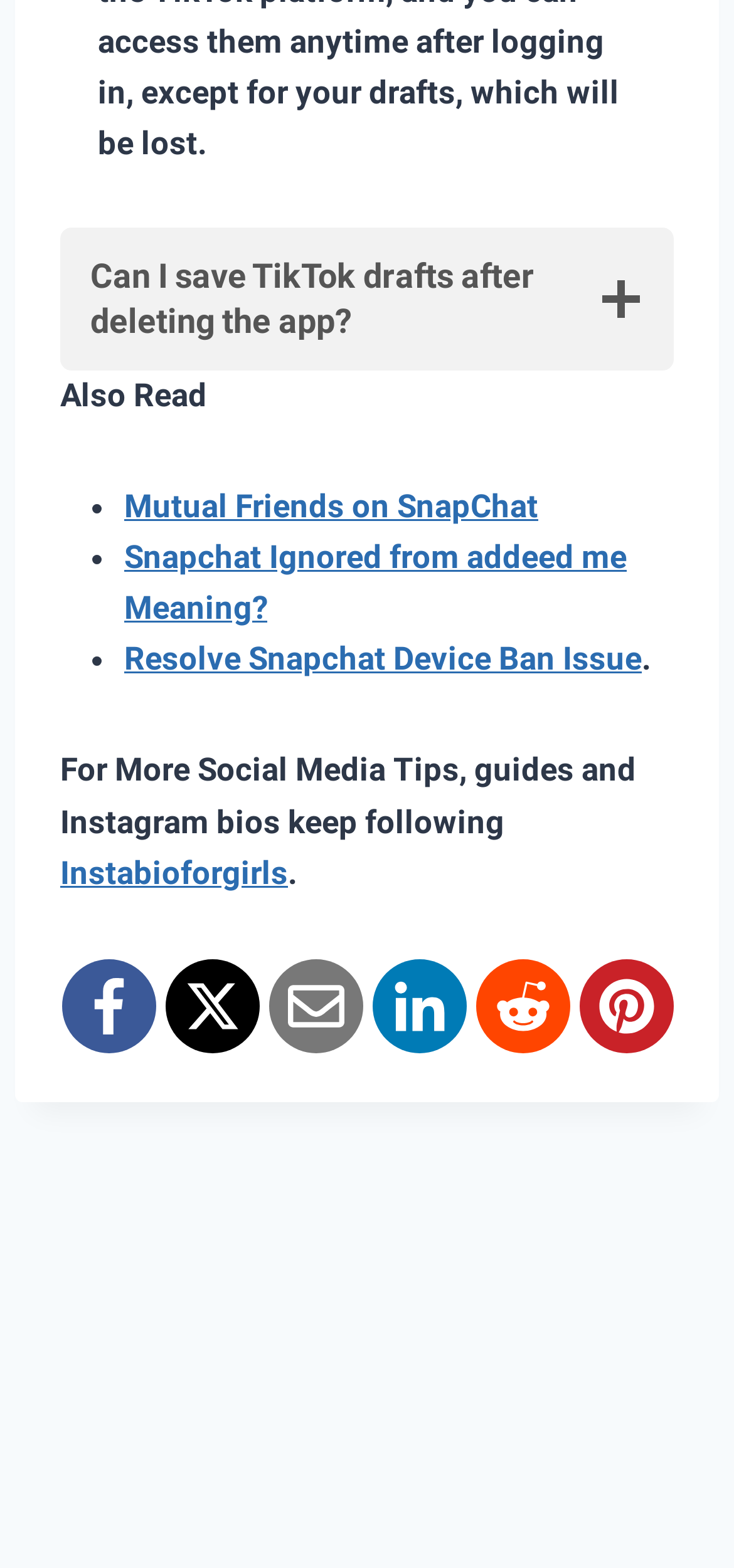How many social media platforms are listed?
Can you offer a detailed and complete answer to this question?

There are 6 social media platforms listed at the bottom of the webpage, including Facebook, X, Email, LinkedIn, Reddit, and Pinterest, each represented by a link.